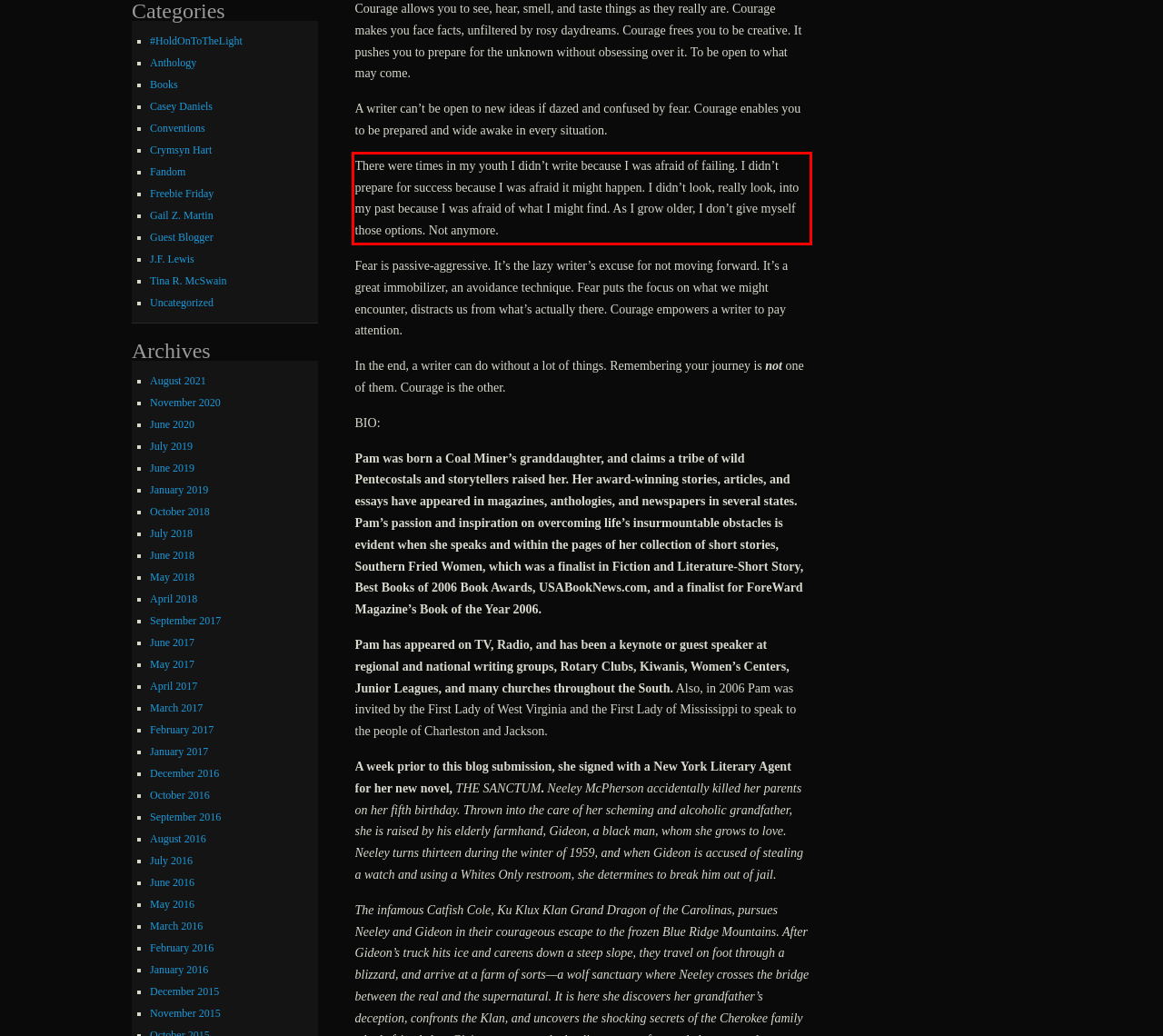Please perform OCR on the text content within the red bounding box that is highlighted in the provided webpage screenshot.

There were times in my youth I didn’t write because I was afraid of failing. I didn’t prepare for success because I was afraid it might happen. I didn’t look, really look, into my past because I was afraid of what I might find. As I grow older, I don’t give myself those options. Not anymore.